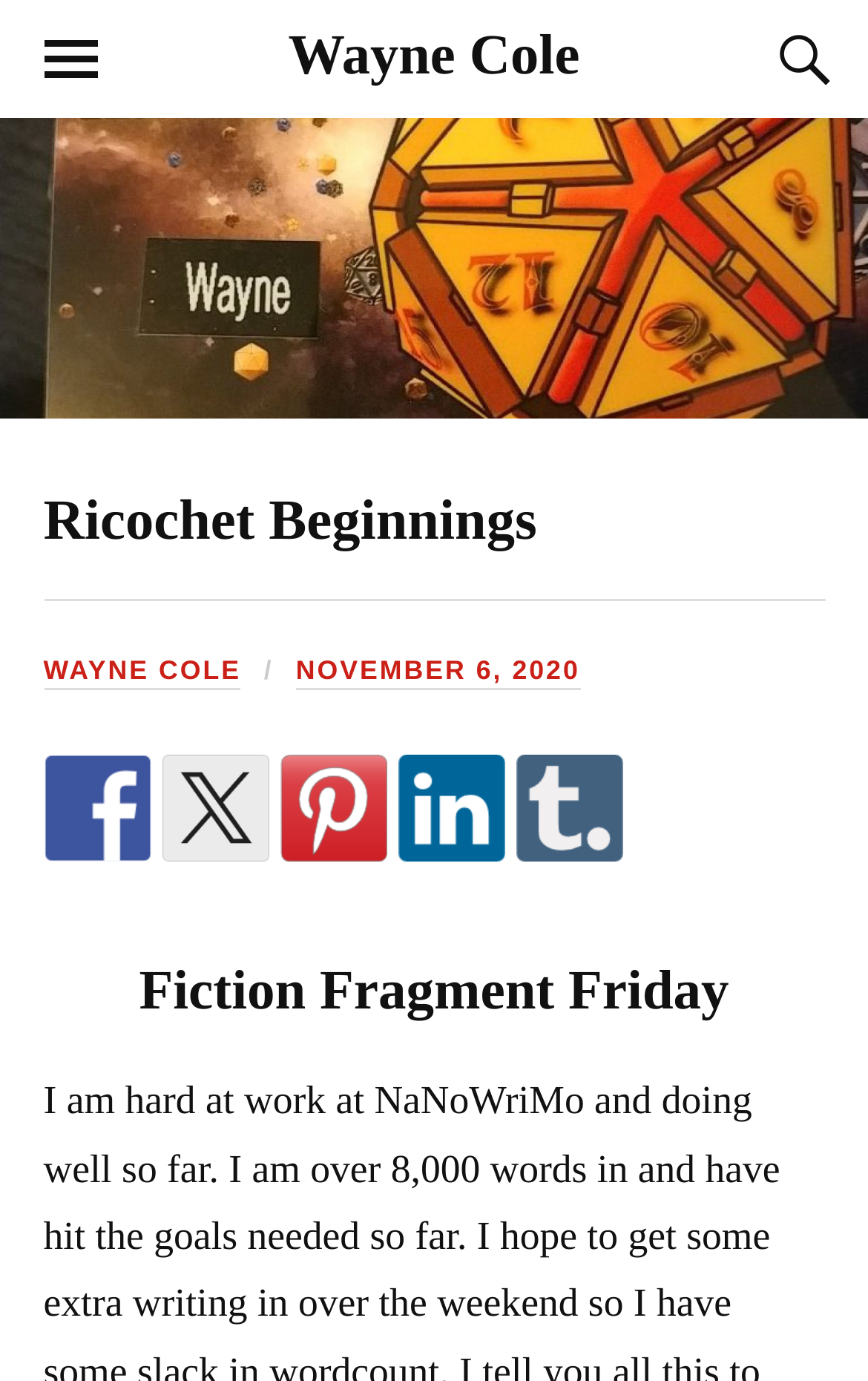Find the bounding box coordinates for the UI element that matches this description: "Orion International Group".

None